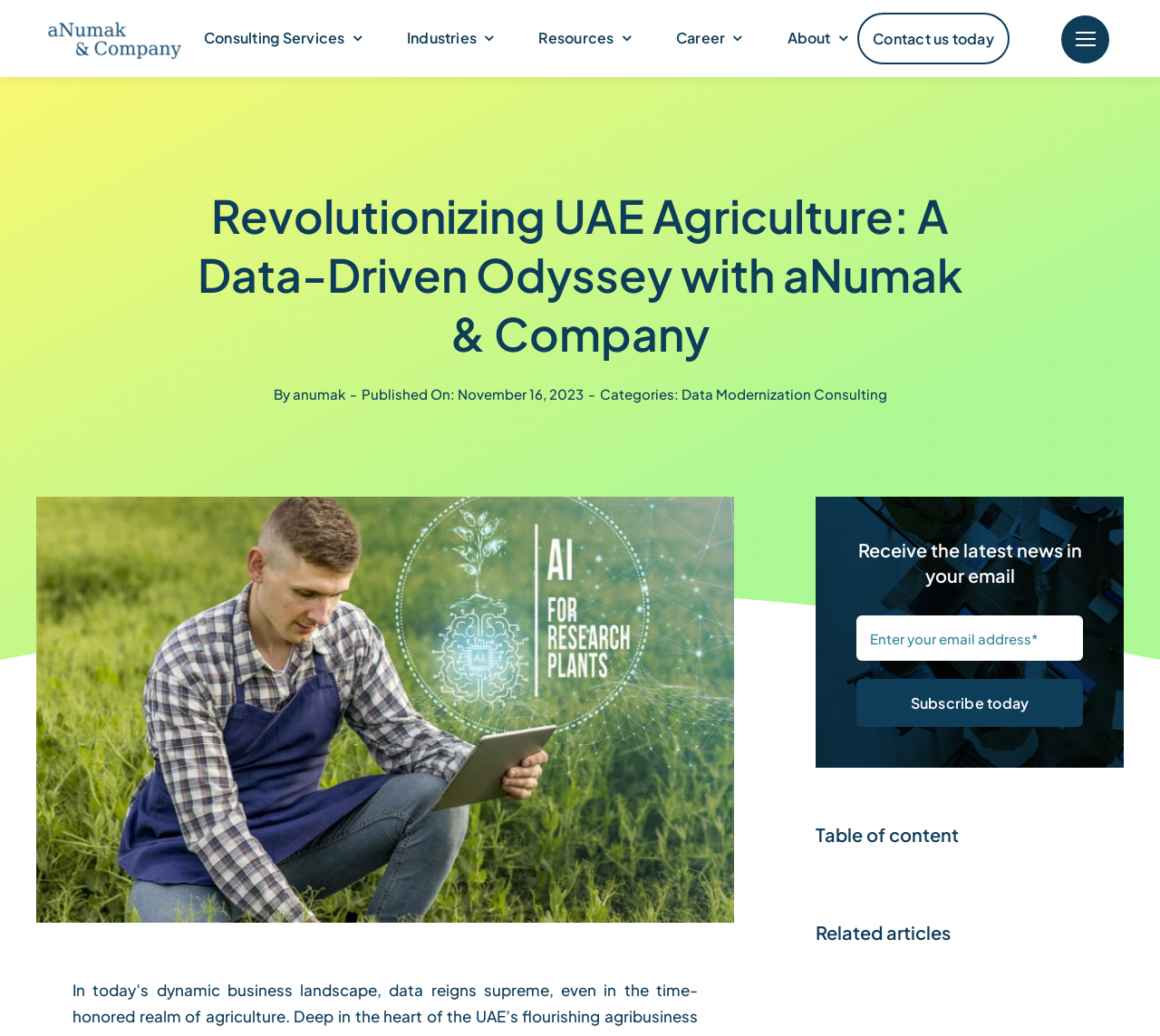Locate the bounding box coordinates of the clickable element to fulfill the following instruction: "Read about Data Modernization Consulting". Provide the coordinates as four float numbers between 0 and 1 in the format [left, top, right, bottom].

[0.587, 0.372, 0.764, 0.388]